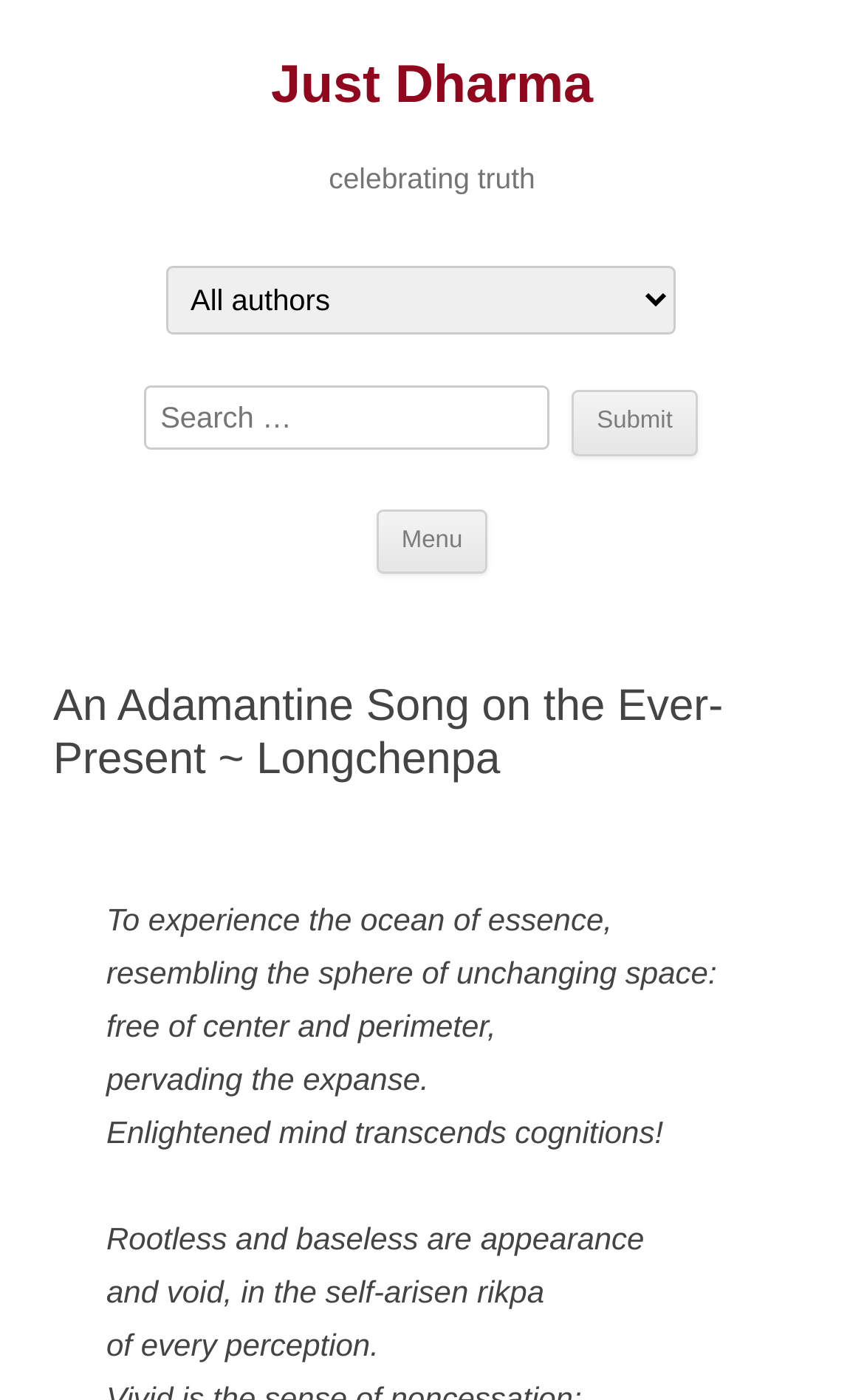What is the name of the website?
Provide a one-word or short-phrase answer based on the image.

Just Dharma